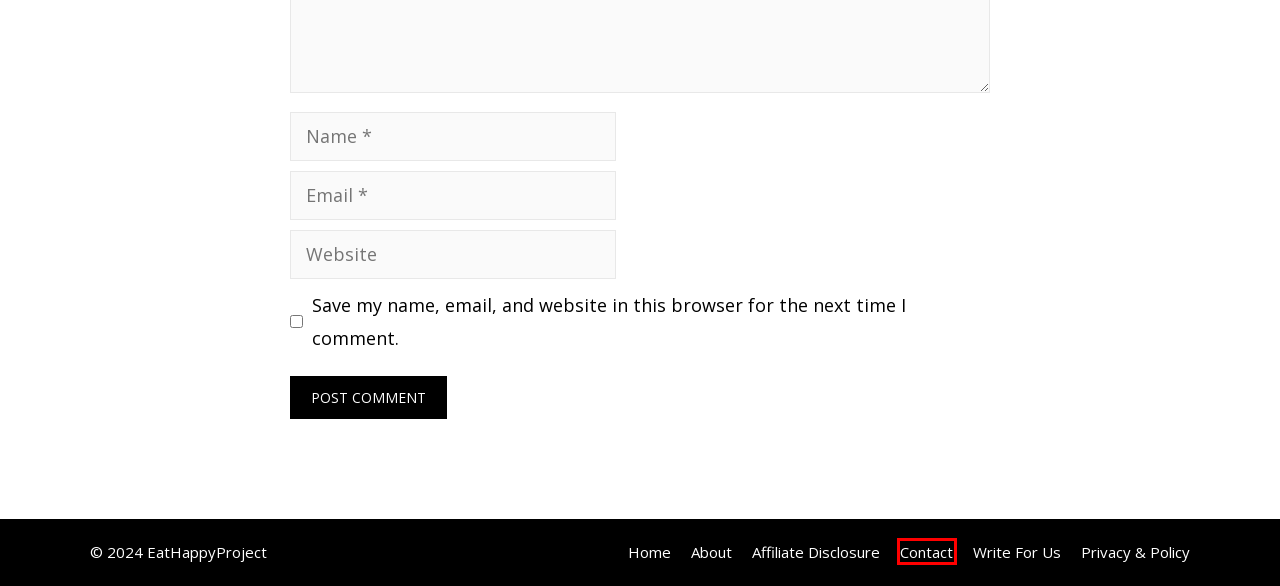Examine the screenshot of a webpage with a red bounding box around a specific UI element. Identify which webpage description best matches the new webpage that appears after clicking the element in the red bounding box. Here are the candidates:
A. Contact - EatHappyProject
B. Patio - EatHappyProject
C. Home Decor Write For Us - EatHappyProject
D. Amazon Affiliate Disclosure - EatHappyProject
E. Outdoor - EatHappyProject
F. Privacy Policy - EatHappyProject
G. About - EatHappyProject
H. Cleaning - EatHappyProject

A